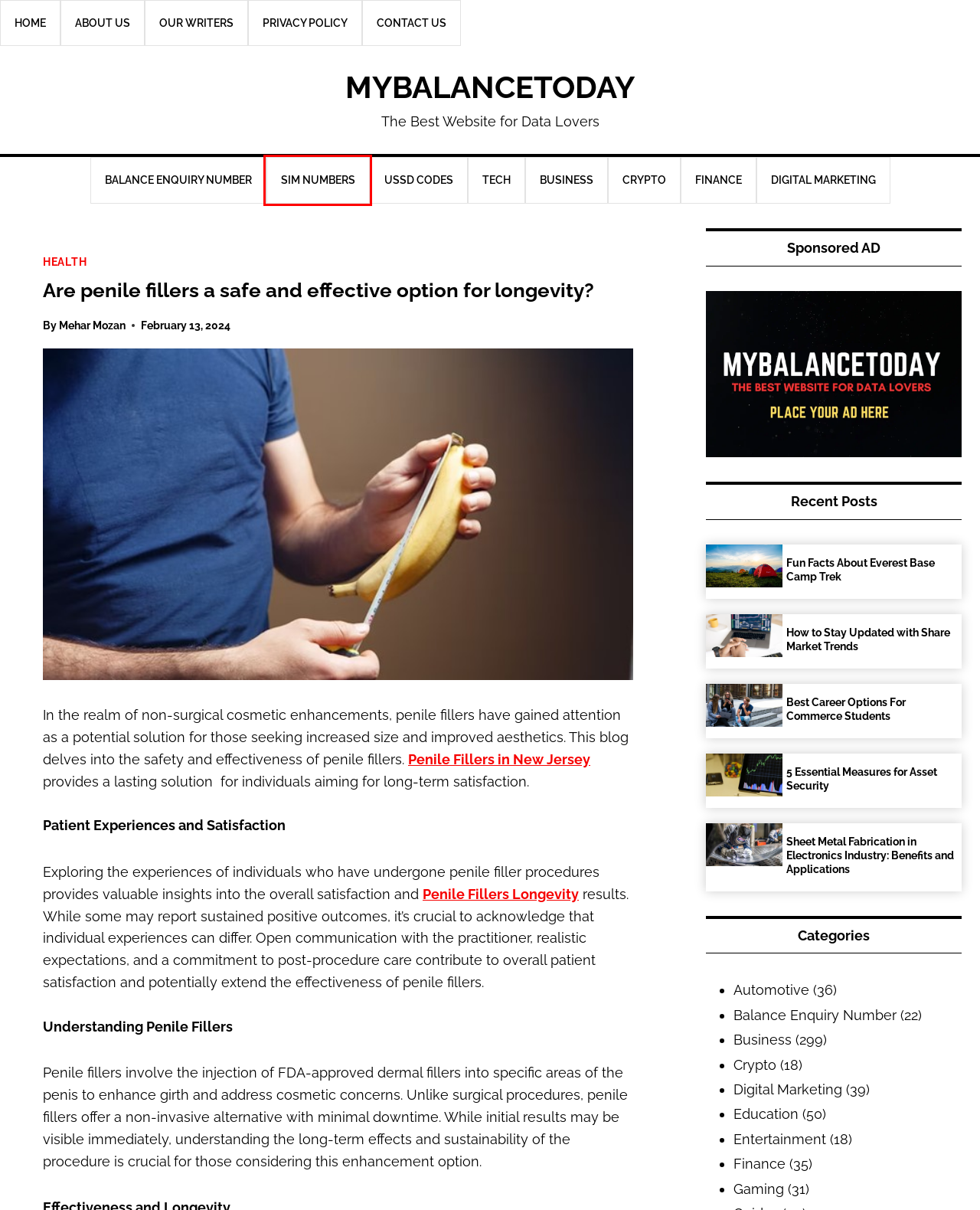Please examine the screenshot provided, which contains a red bounding box around a UI element. Select the webpage description that most accurately describes the new page displayed after clicking the highlighted element. Here are the candidates:
A. Our Writers
B. Gaming
C. Education
D. Digital Marketing
E. Contact Us
F. Tech
G. Sim Numbers
H. Finance

G